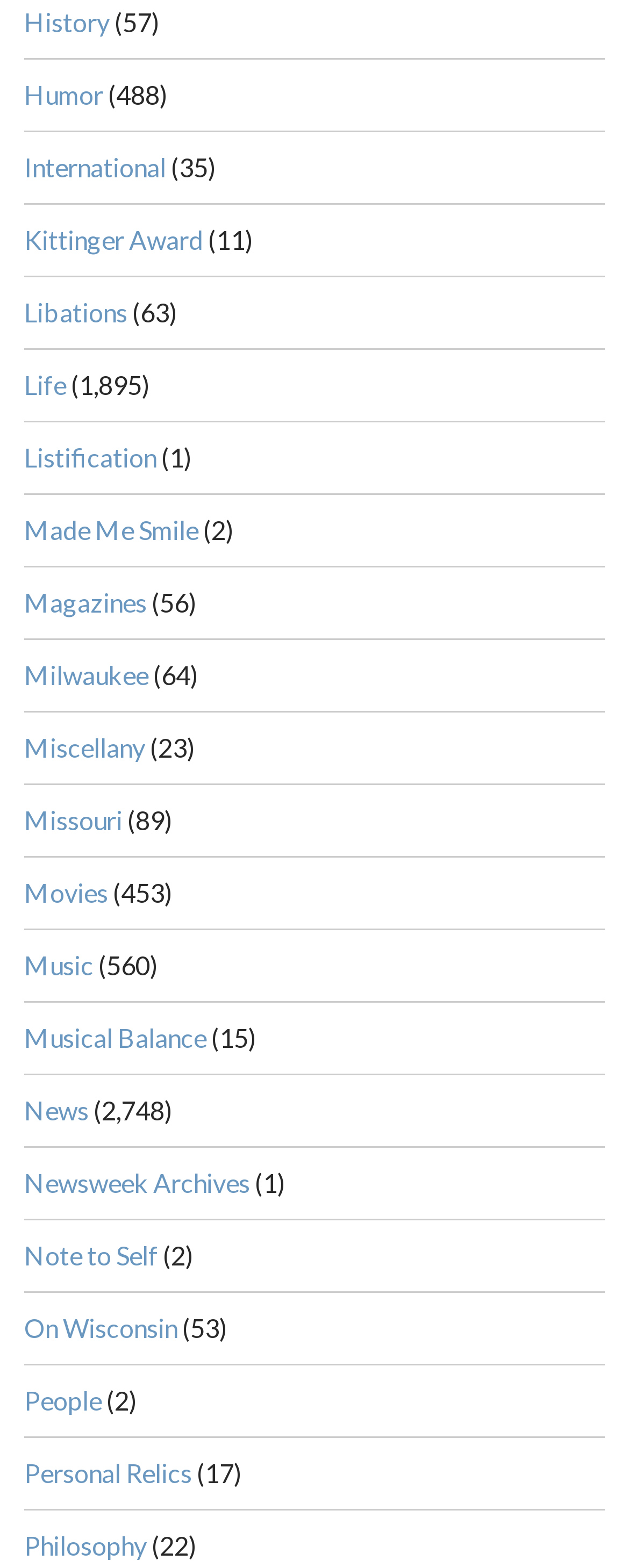Determine the bounding box coordinates of the region to click in order to accomplish the following instruction: "Visit Humor". Provide the coordinates as four float numbers between 0 and 1, specifically [left, top, right, bottom].

[0.038, 0.05, 0.164, 0.07]